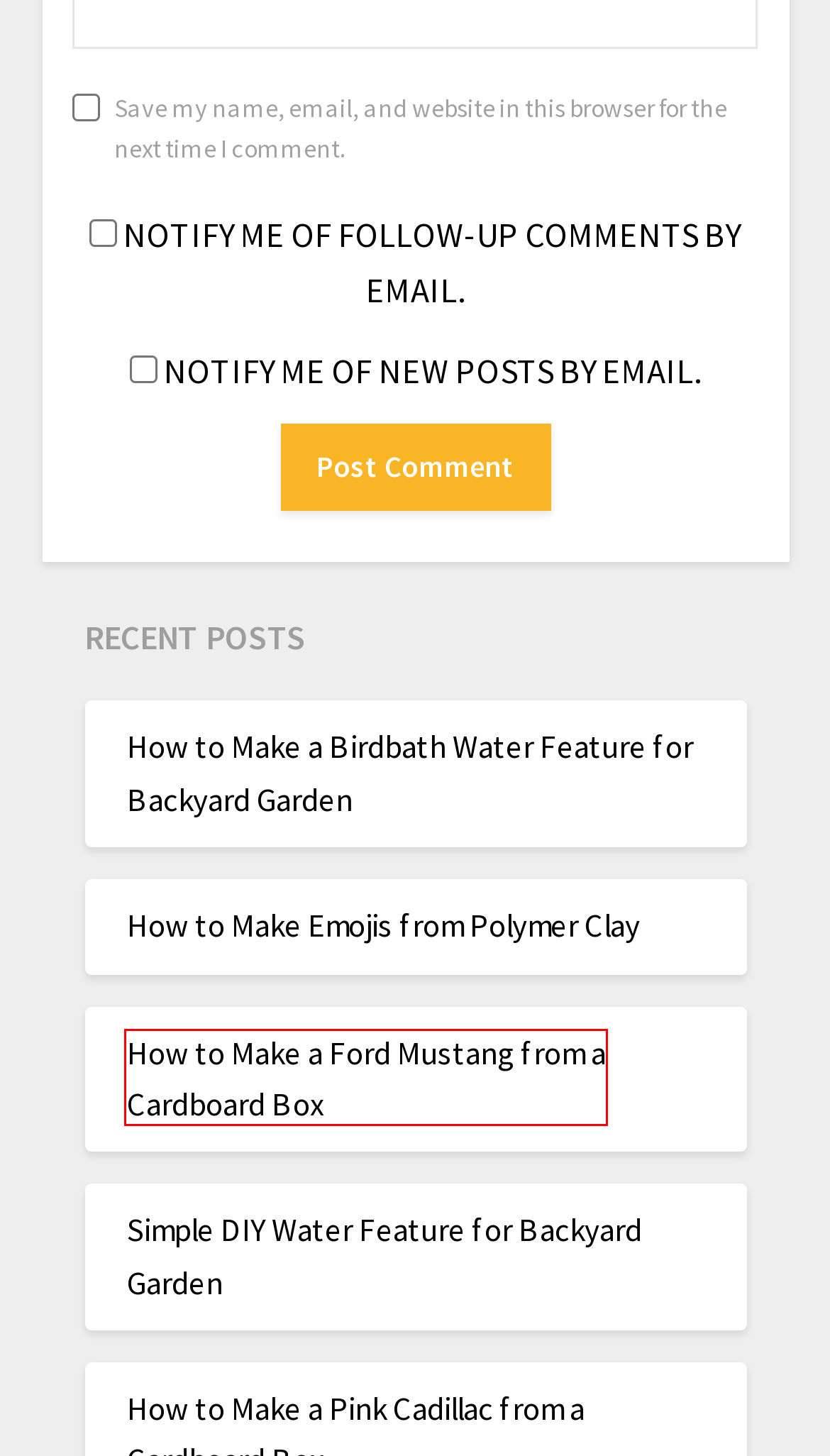A screenshot of a webpage is given, featuring a red bounding box around a UI element. Please choose the webpage description that best aligns with the new webpage after clicking the element in the bounding box. These are the descriptions:
A. March 2020 - Get Creative with Nana
B. July 2020 - Get Creative with Nana
C. How to Make a Ford Mustang from a Cardboard Box - Get Creative with Nana
D. February 2020 - Get Creative with Nana
E. Simple DIY Water Feature for Backyard Garden - Get Creative with Nana
F. SuperbThemes | The Most User-Friendly & SEO Optimized Themes
G. April 2020 - Get Creative with Nana
H. How to Make Emojis from Polymer Clay - Get Creative with Nana

C